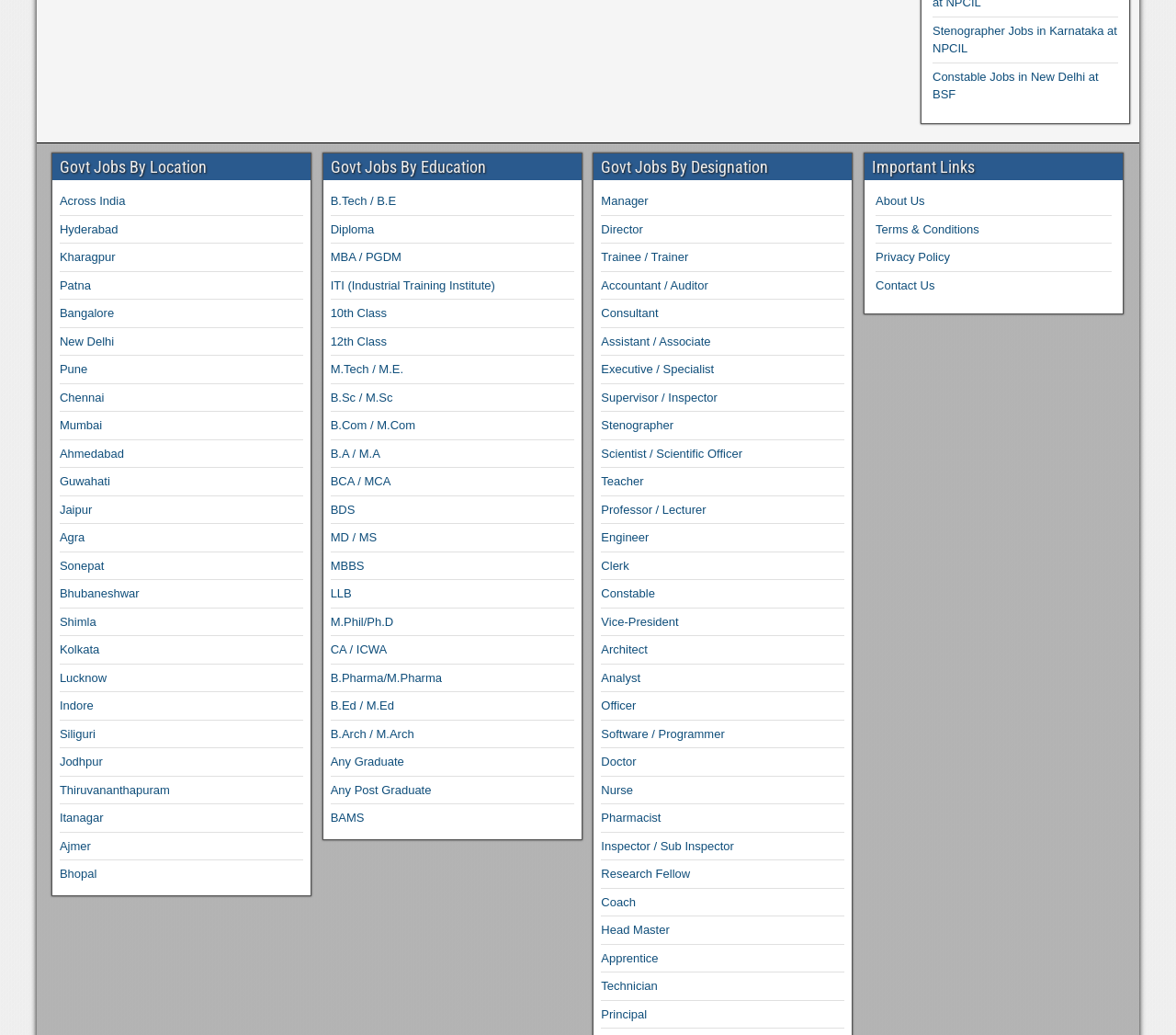Please specify the bounding box coordinates of the clickable section necessary to execute the following command: "Explore jobs in Bangalore".

[0.051, 0.296, 0.097, 0.309]